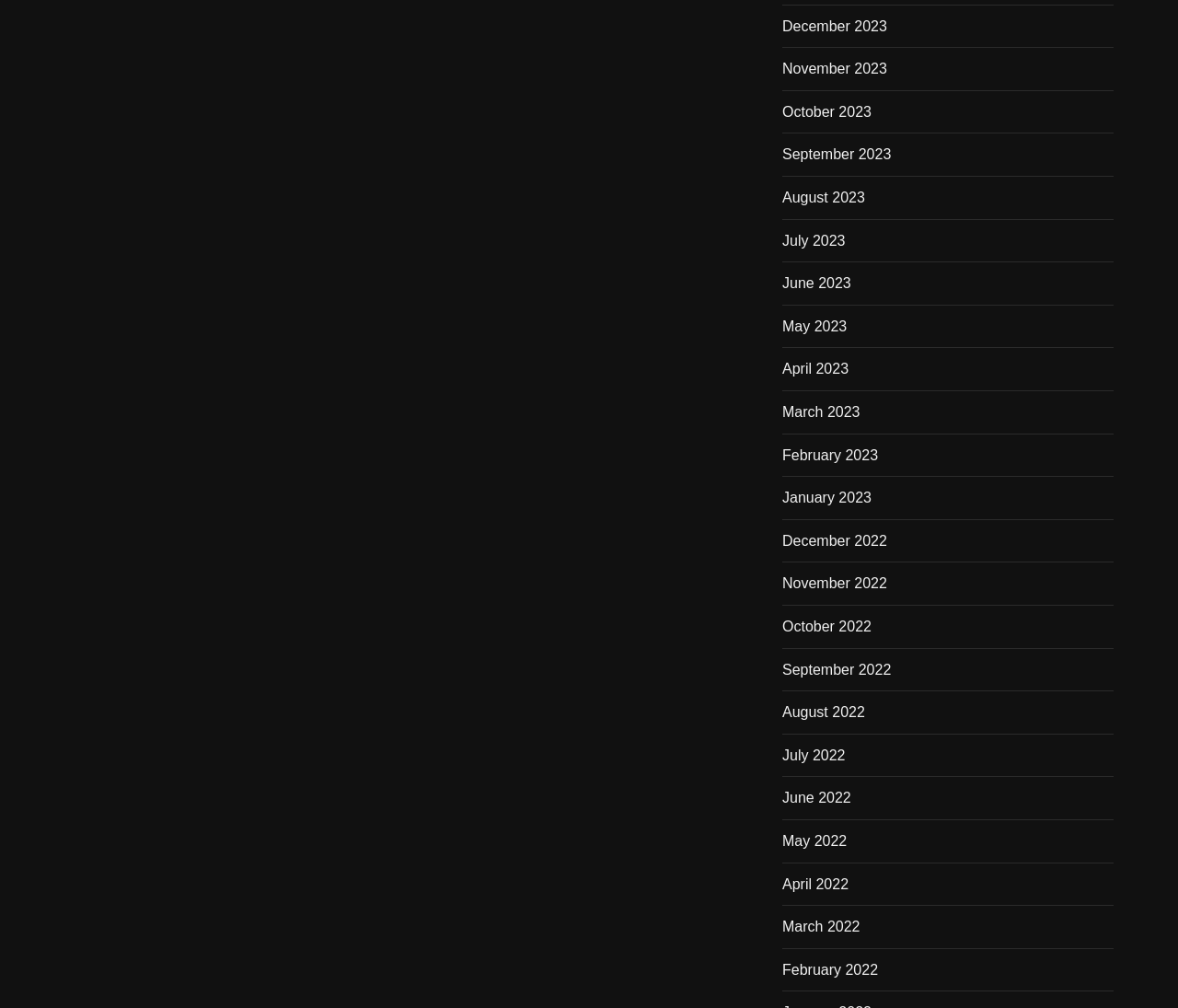Locate the bounding box coordinates of the element you need to click to accomplish the task described by this instruction: "View January 2023".

[0.664, 0.482, 0.74, 0.506]